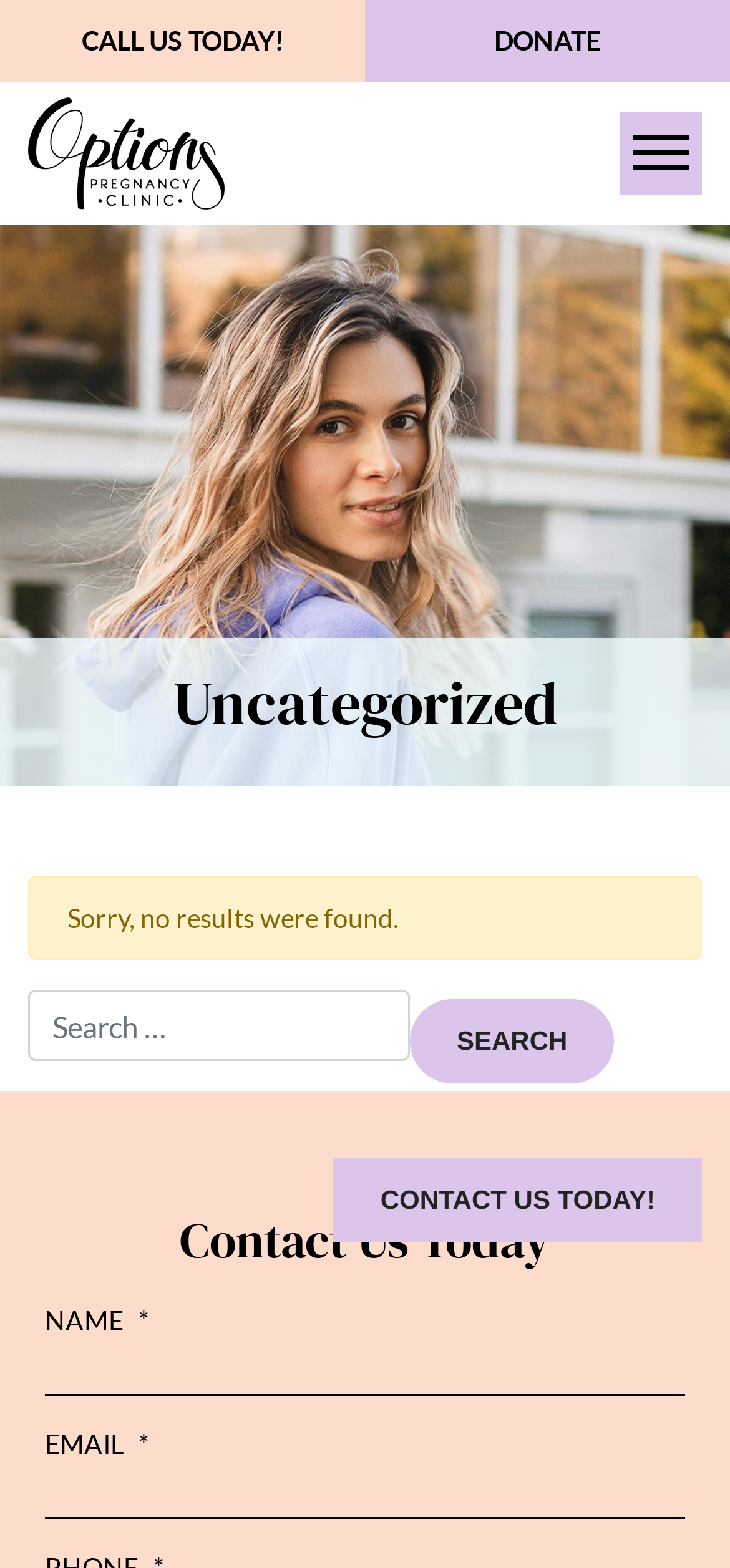What is the purpose of the search box?
Using the visual information, answer the question in a single word or phrase.

To search for something